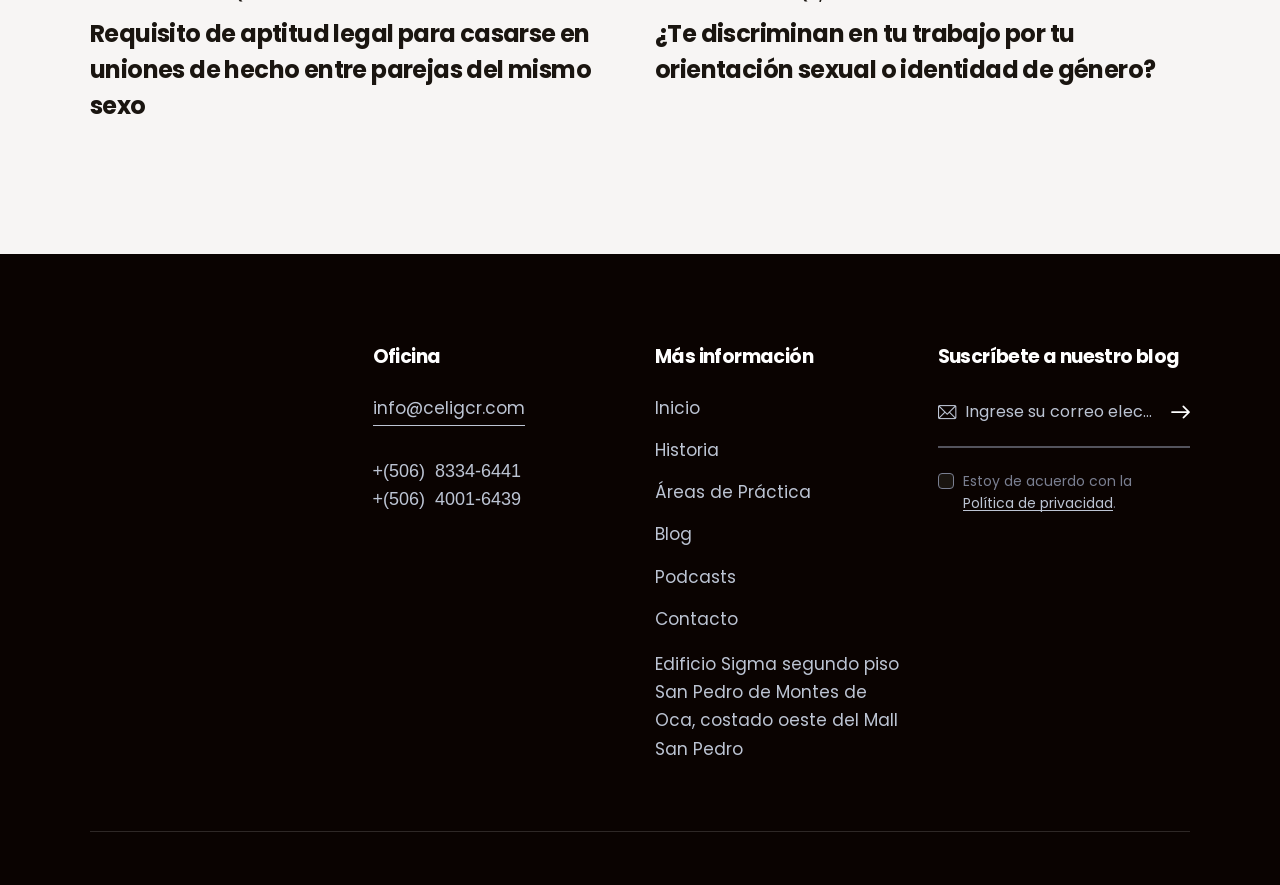Determine the bounding box coordinates for the HTML element mentioned in the following description: "PRACTICE AREAS". The coordinates should be a list of four floats ranging from 0 to 1, represented as [left, top, right, bottom].

None